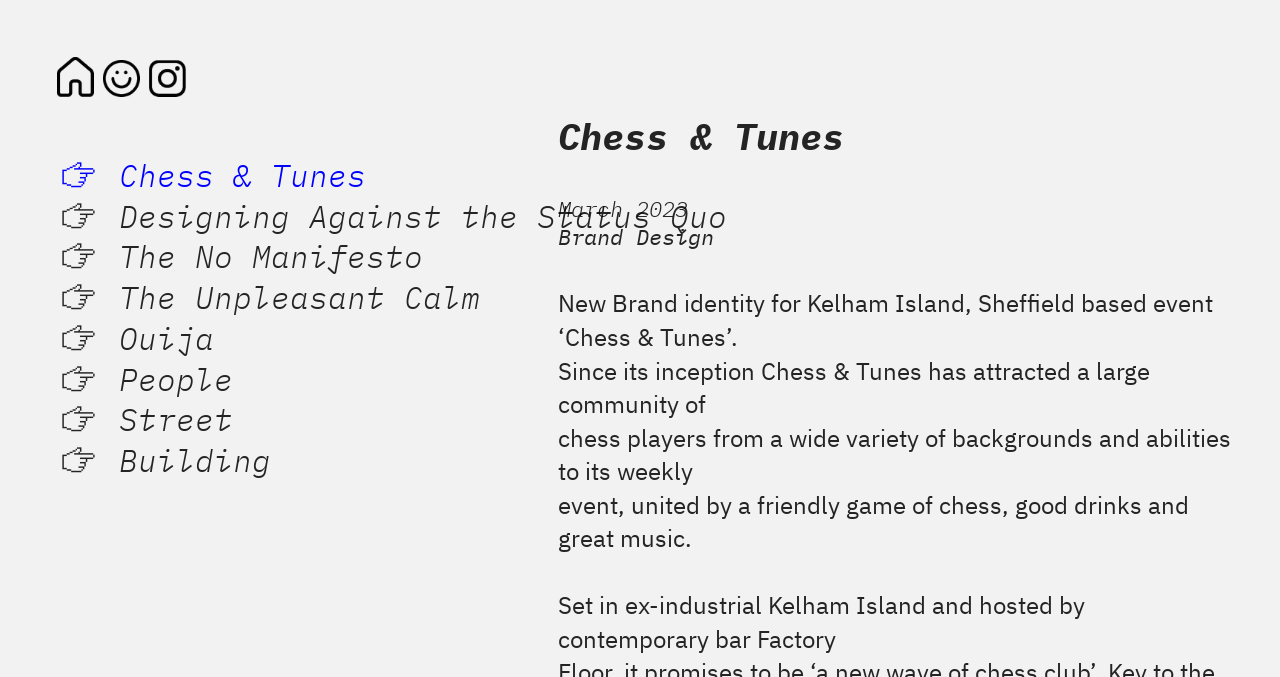Please determine the bounding box of the UI element that matches this description: parent_node: ︎ Chess & Tunes. The coordinates should be given as (top-left x, top-left y, bottom-right x, bottom-right y), with all values between 0 and 1.

[0.08, 0.087, 0.109, 0.158]